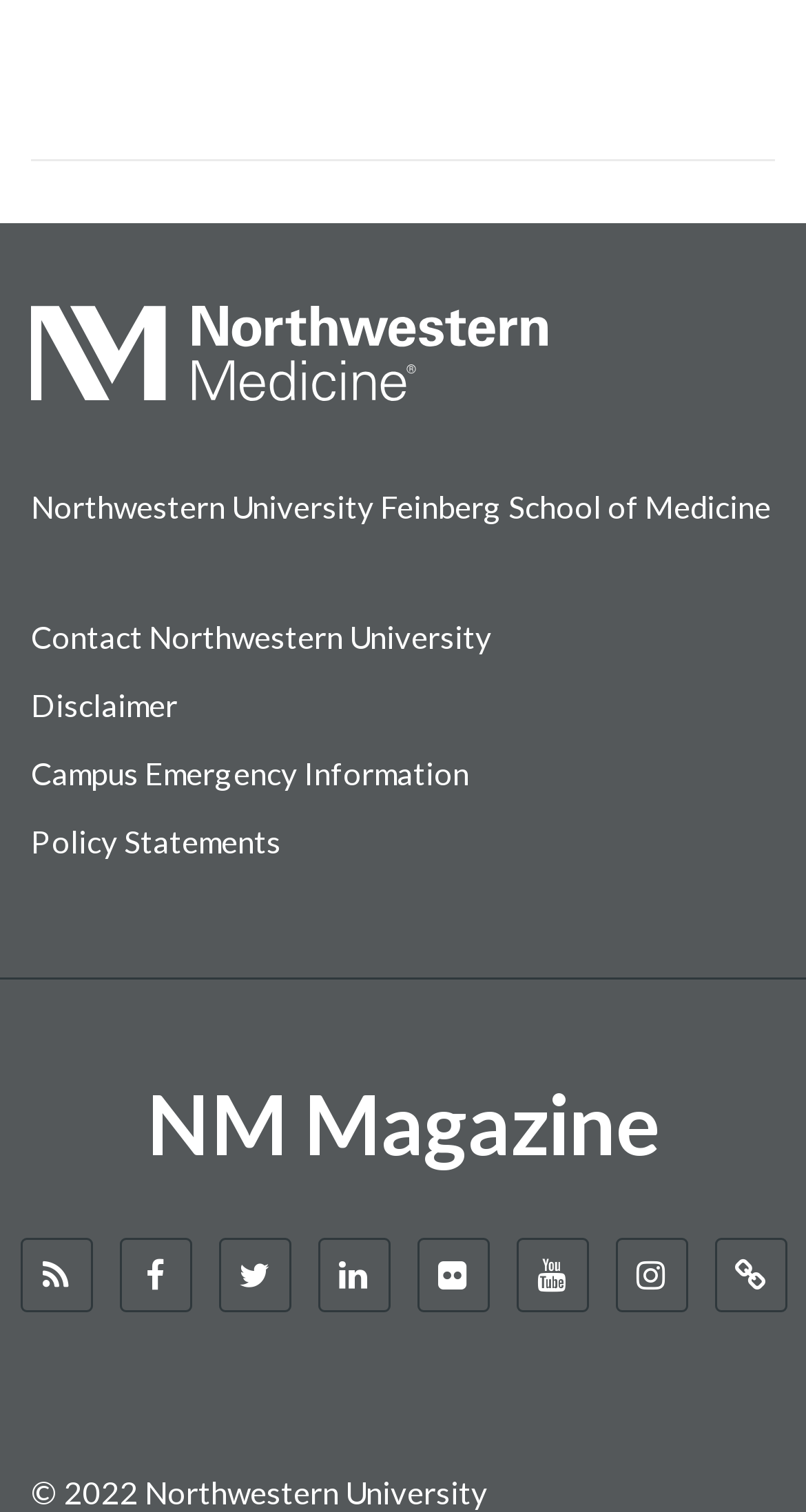What is the copyright year of this webpage?
Examine the image and provide an in-depth answer to the question.

The answer can be found by looking at the StaticText element '© 2022 Northwestern University' at the bottom of the webpage, which indicates the copyright year.